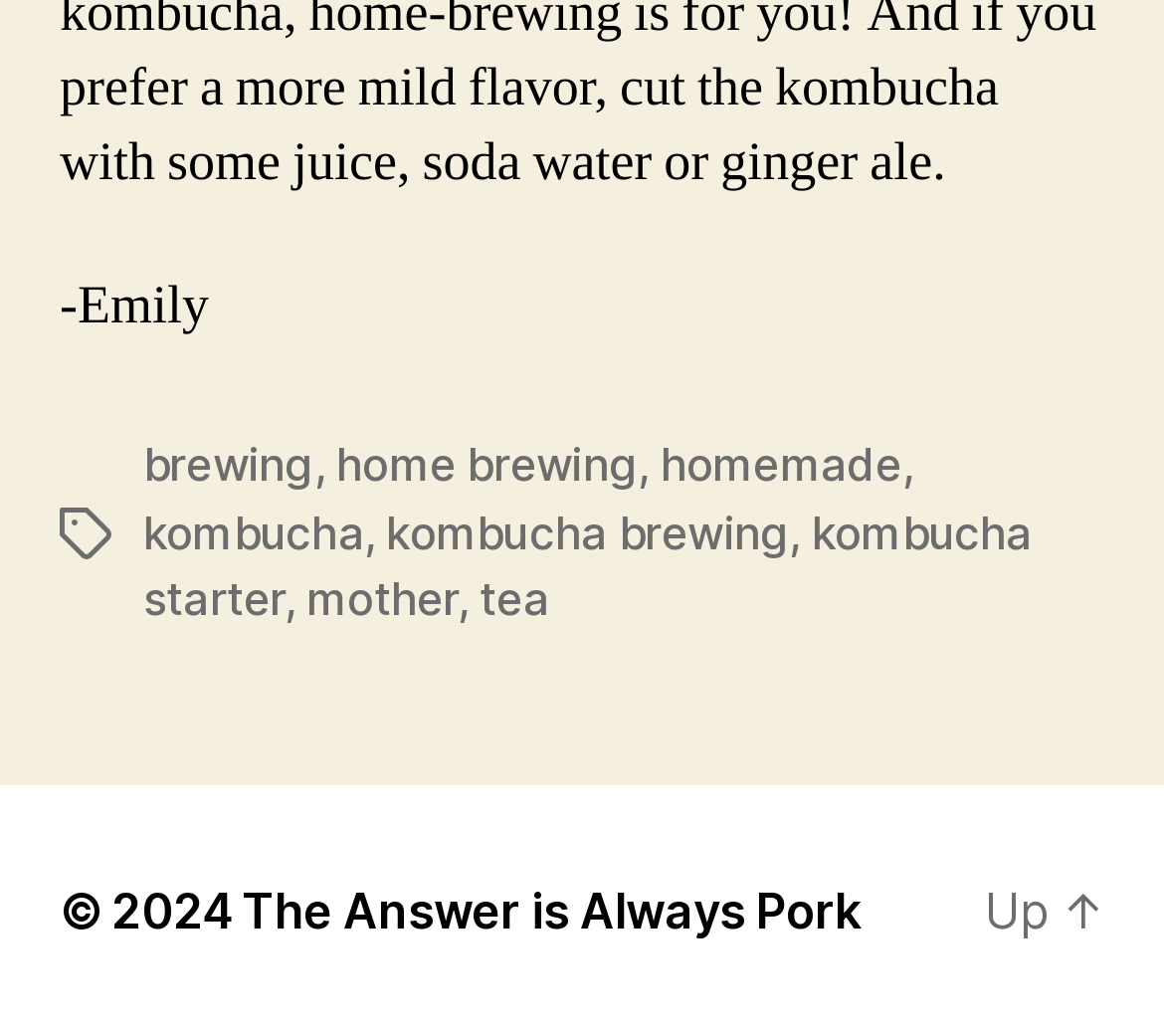Please predict the bounding box coordinates of the element's region where a click is necessary to complete the following instruction: "click on the link to go up". The coordinates should be represented by four float numbers between 0 and 1, i.e., [left, top, right, bottom].

[0.846, 0.849, 0.949, 0.906]